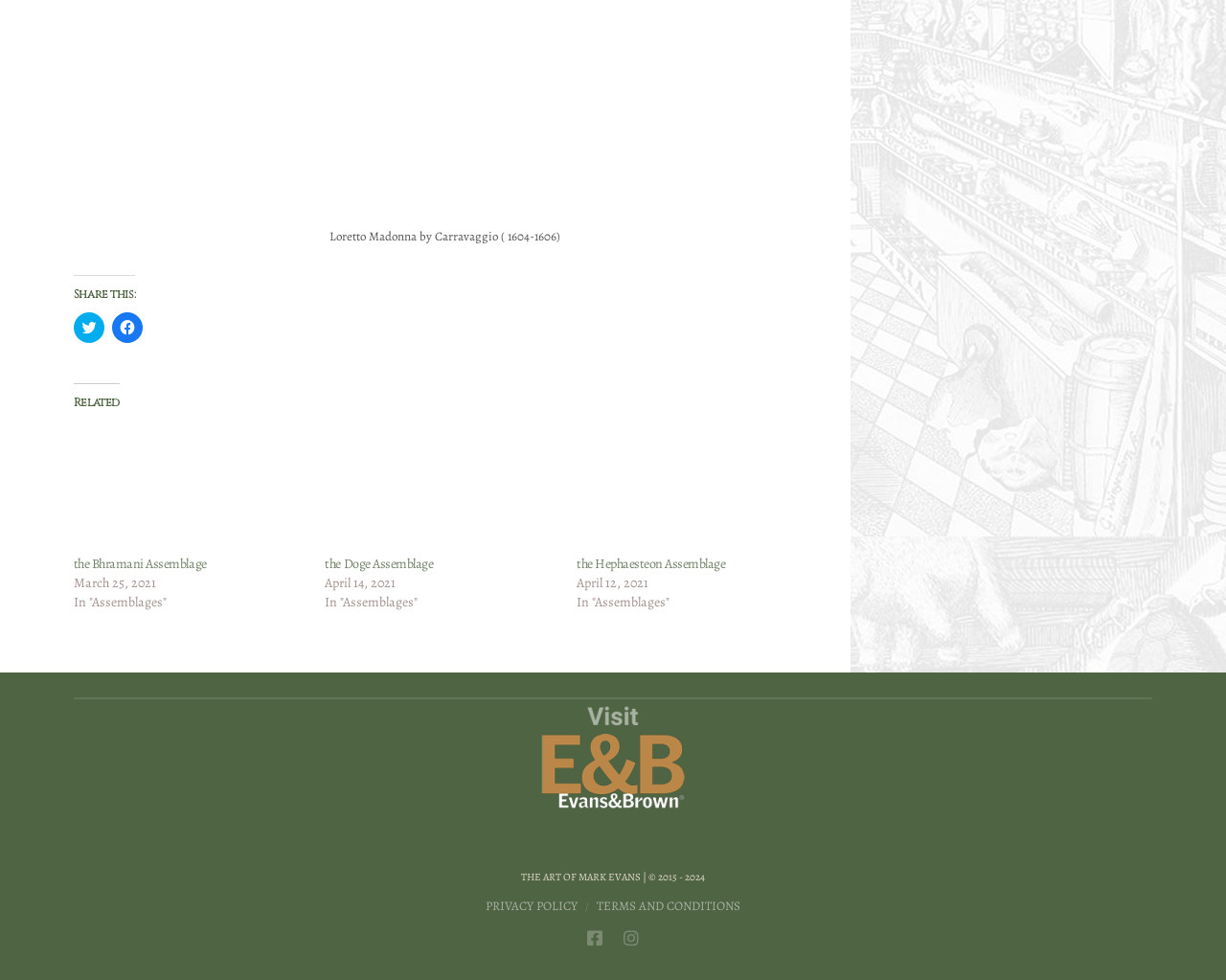Find the bounding box coordinates for the area that should be clicked to accomplish the instruction: "Check PRIVACY POLICY".

[0.396, 0.917, 0.471, 0.934]